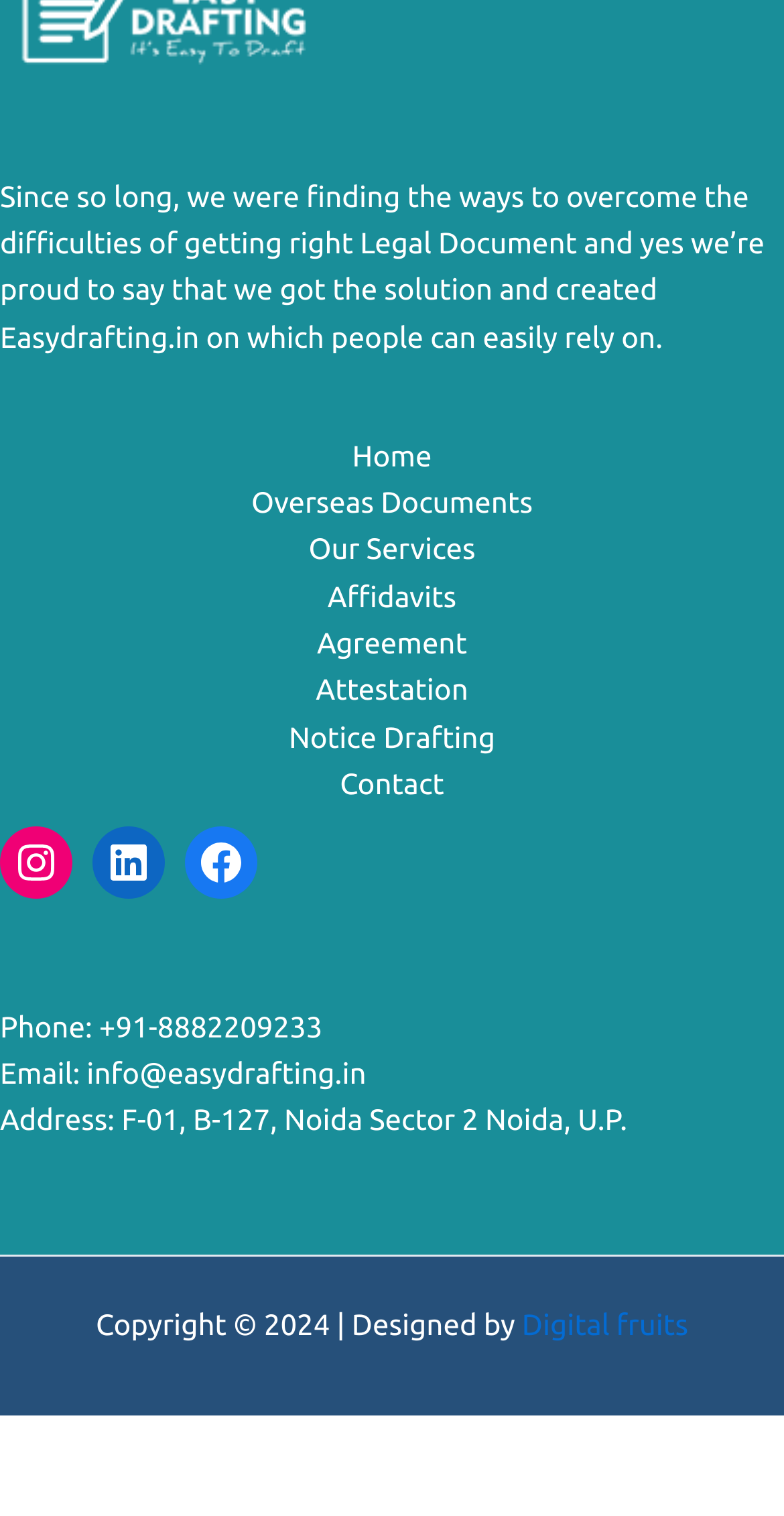Could you find the bounding box coordinates of the clickable area to complete this instruction: "Click the Dayton Parent Magazine link"?

None